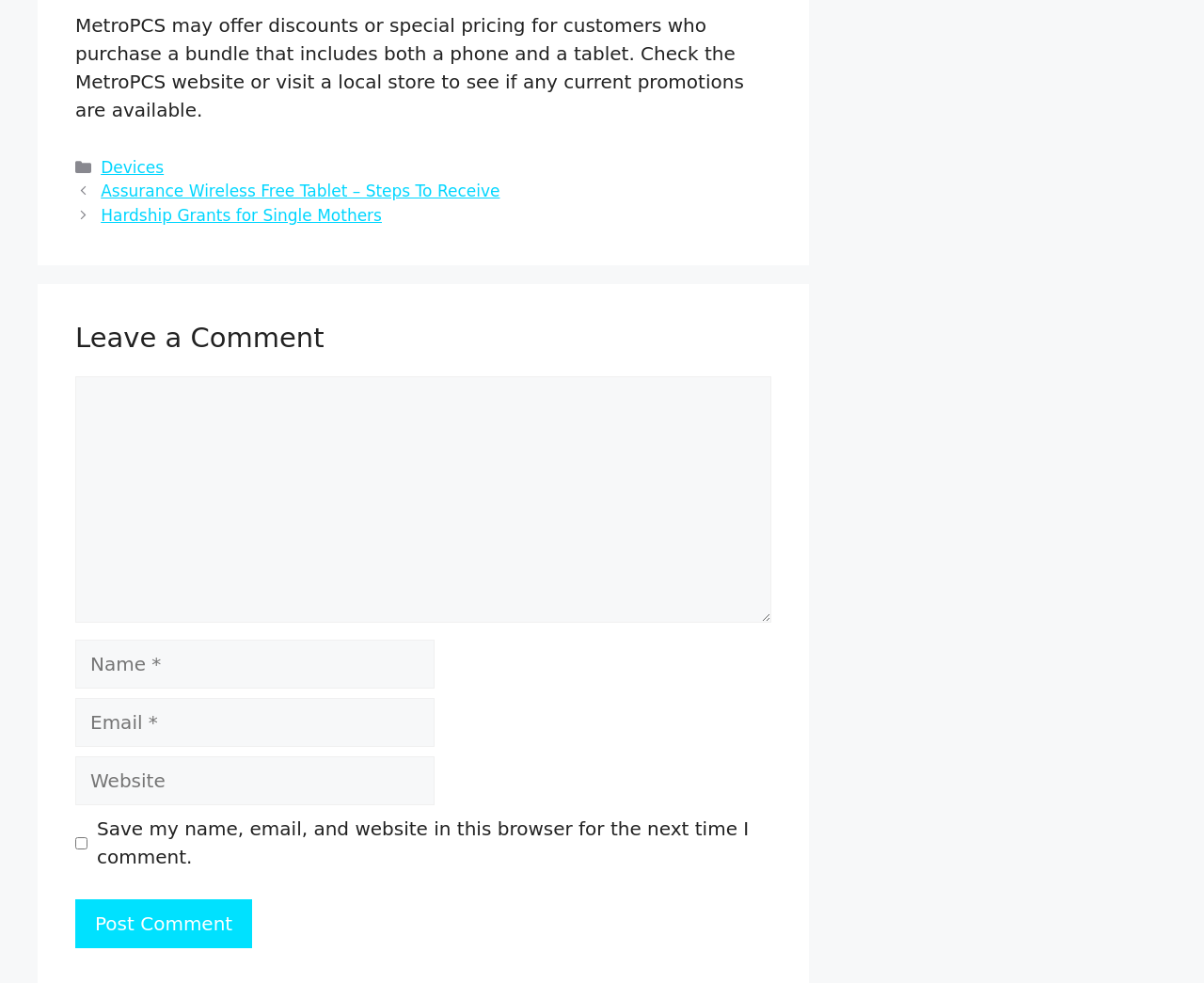Provide the bounding box coordinates of the section that needs to be clicked to accomplish the following instruction: "Click the 'Post Comment' button."

[0.062, 0.915, 0.21, 0.965]